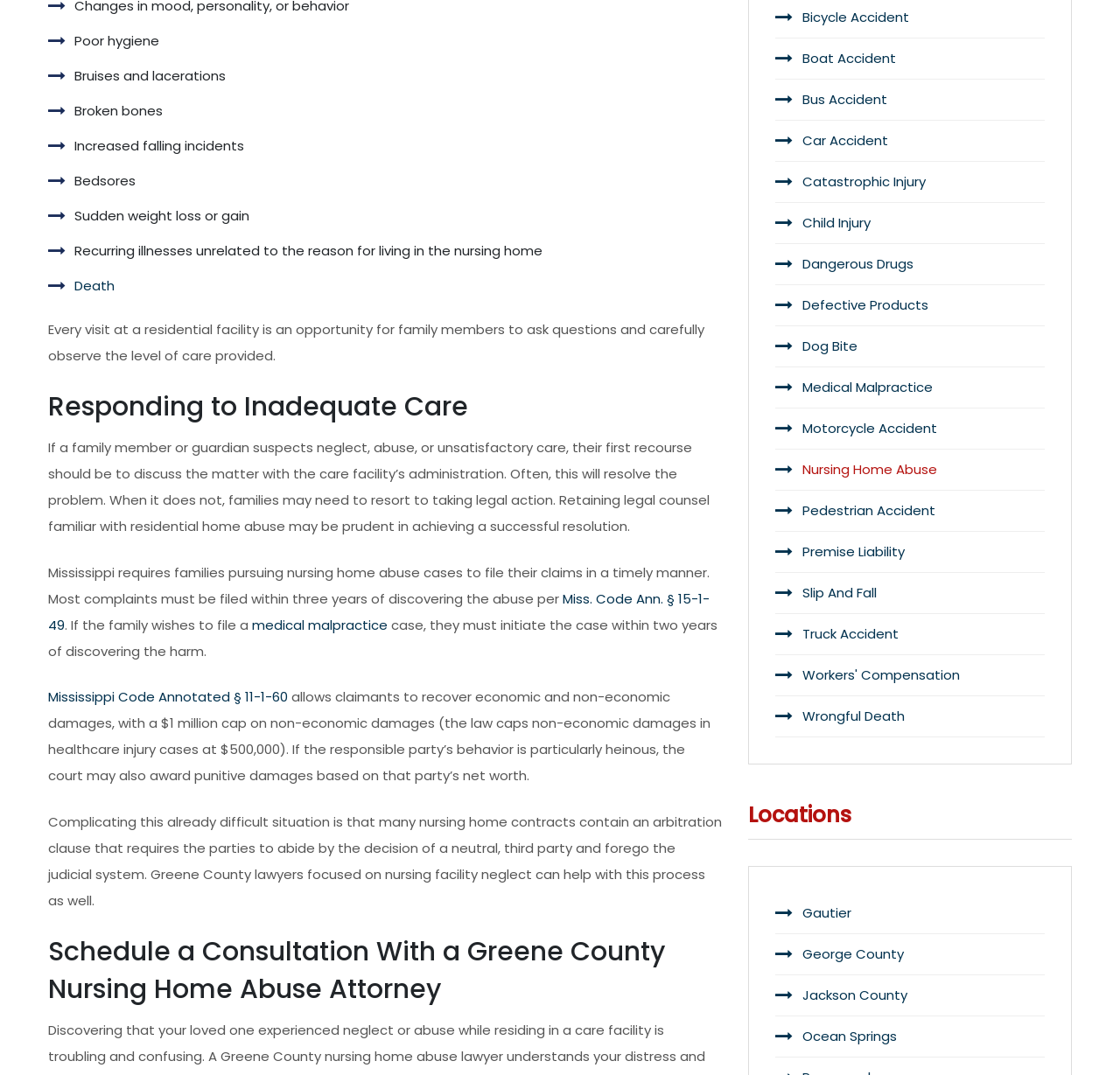Determine the bounding box coordinates of the area to click in order to meet this instruction: "Click on 'Schedule a Consultation With a Greene County Nursing Home Abuse Attorney'".

[0.043, 0.868, 0.645, 0.938]